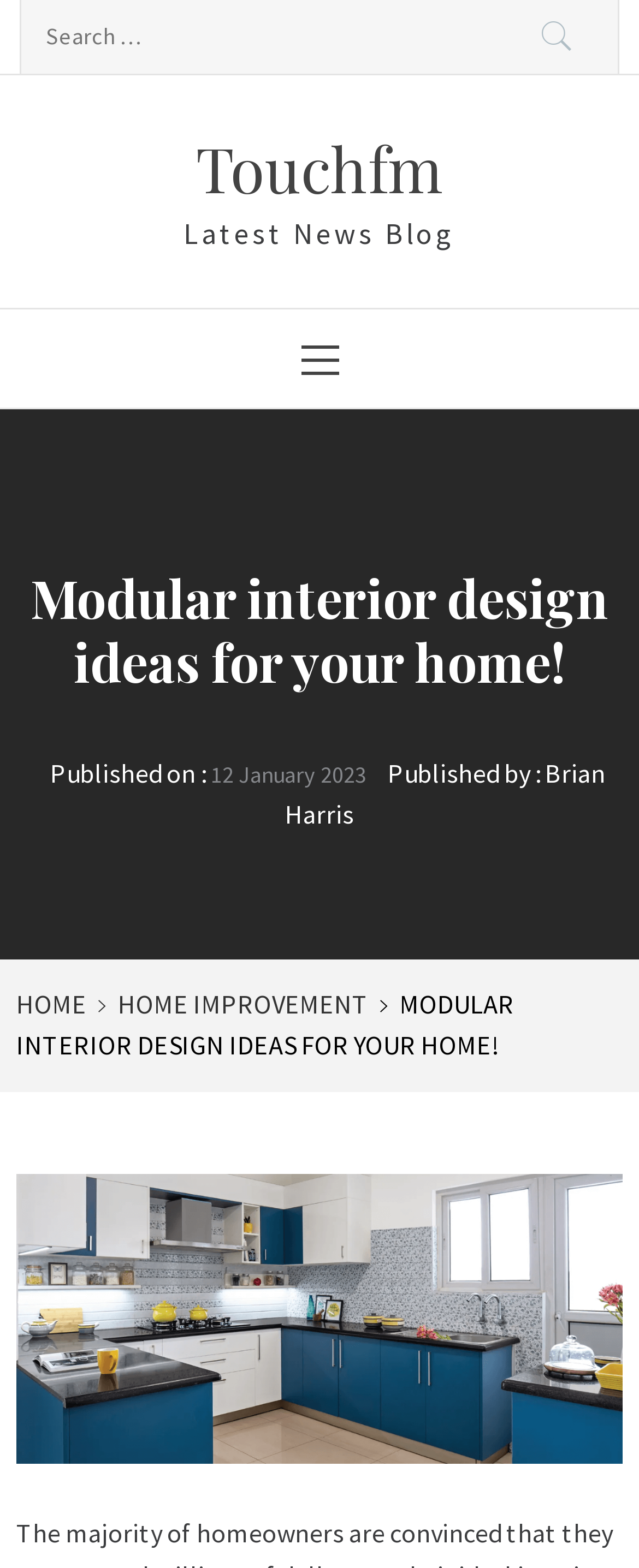Provide your answer in one word or a succinct phrase for the question: 
What is the date of the published article?

12 January 2023